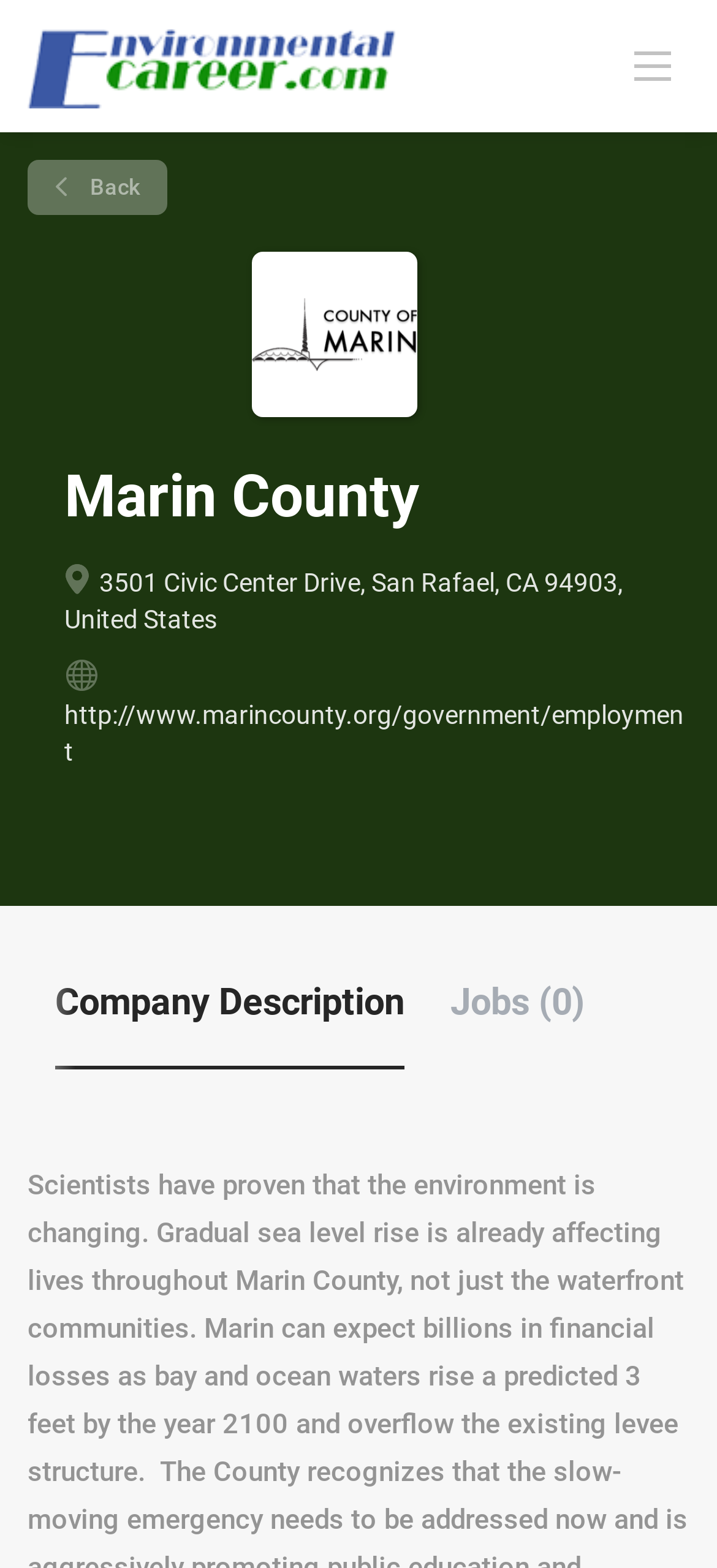How many jobs are available?
Based on the image, please offer an in-depth response to the question.

I found the number of jobs by looking at the tab element 'Jobs (0)' which indicates that there are no jobs available.